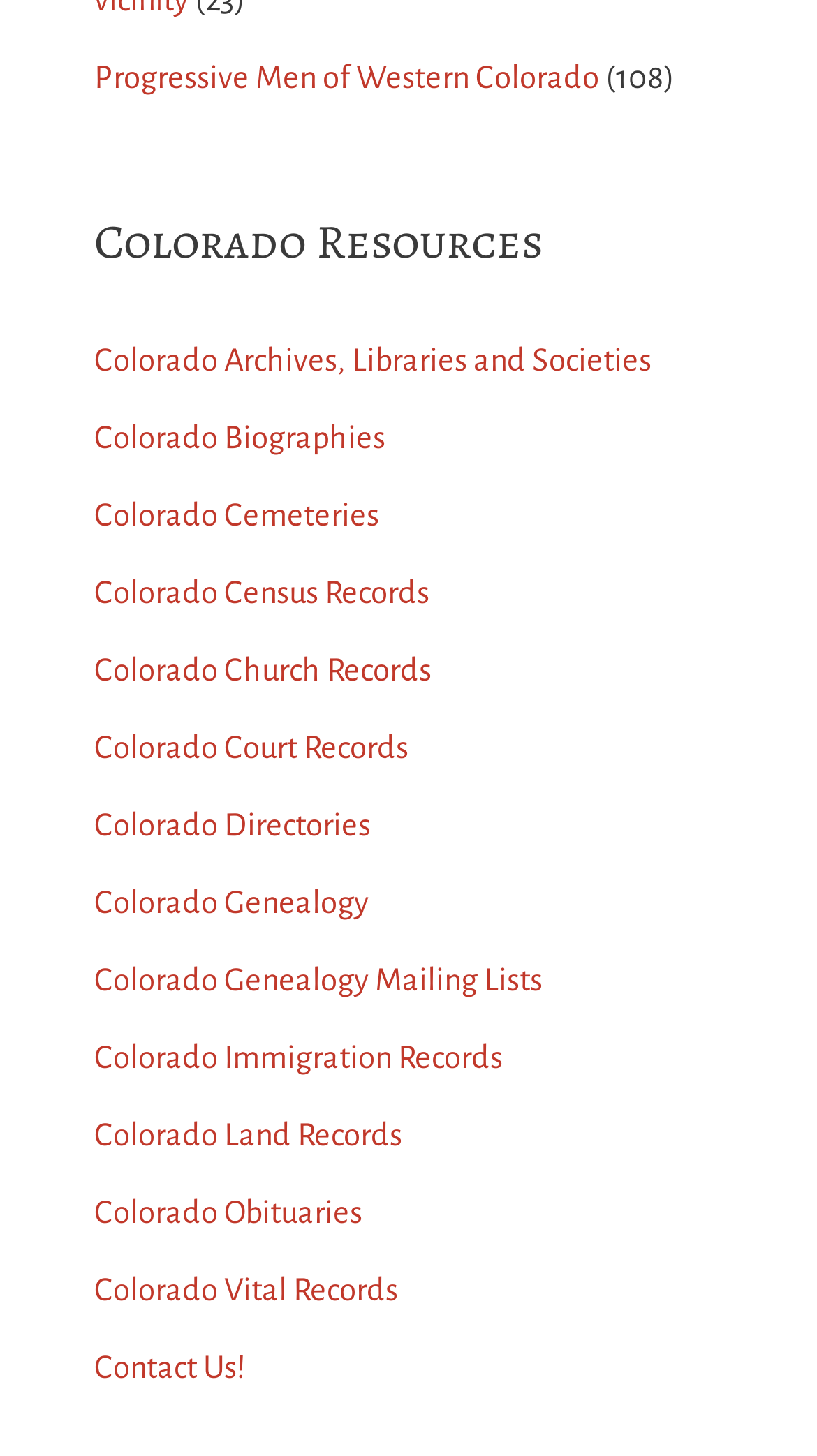How many columns are in the navigation section?
Look at the screenshot and respond with a single word or phrase.

1